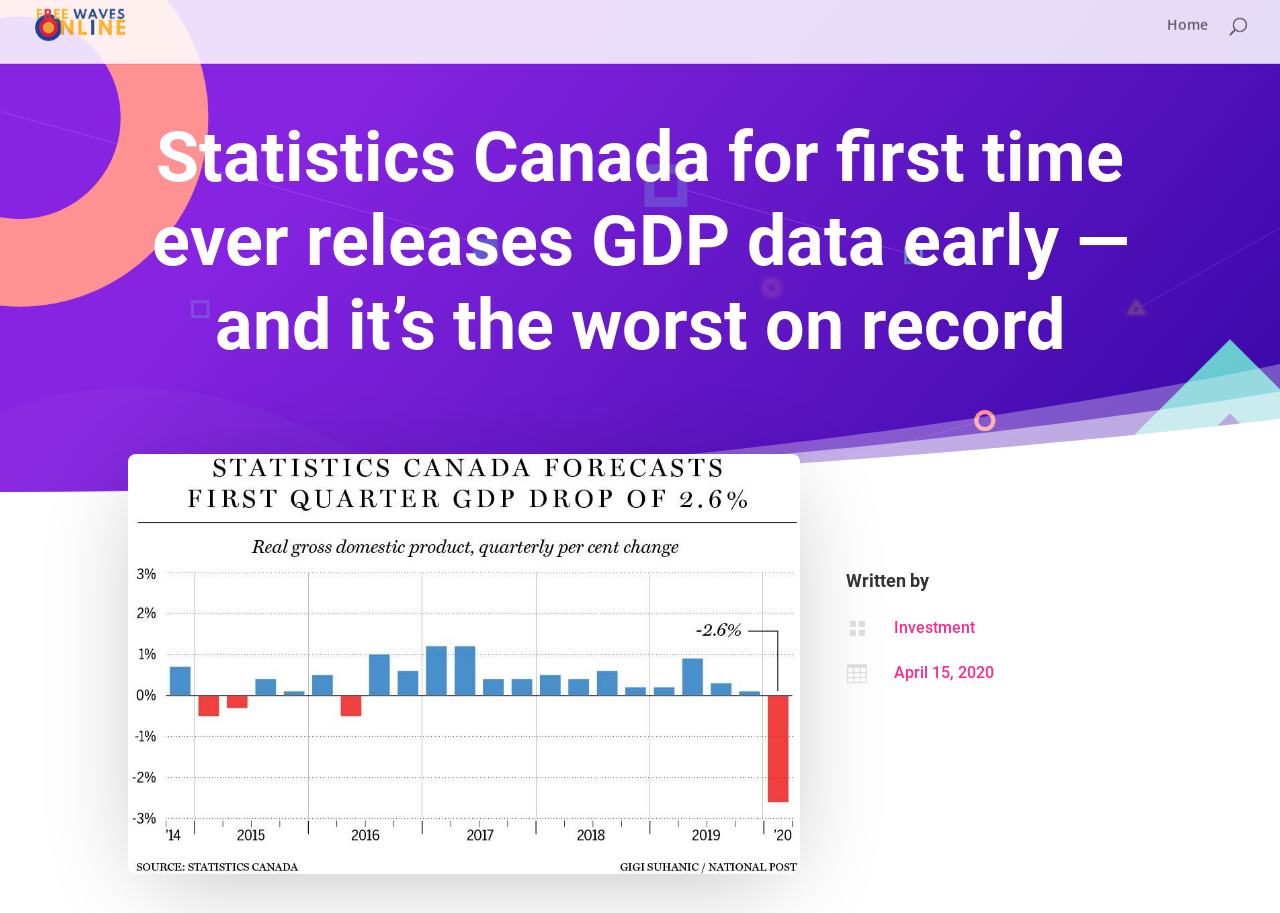Analyze the image and deliver a detailed answer to the question: What is the topic of the article?

Based on the webpage, the topic of the article is about Canada's GDP, which can be inferred from the heading 'Statistics Canada for first time ever releases GDP data early — and it’s the worst on record'.